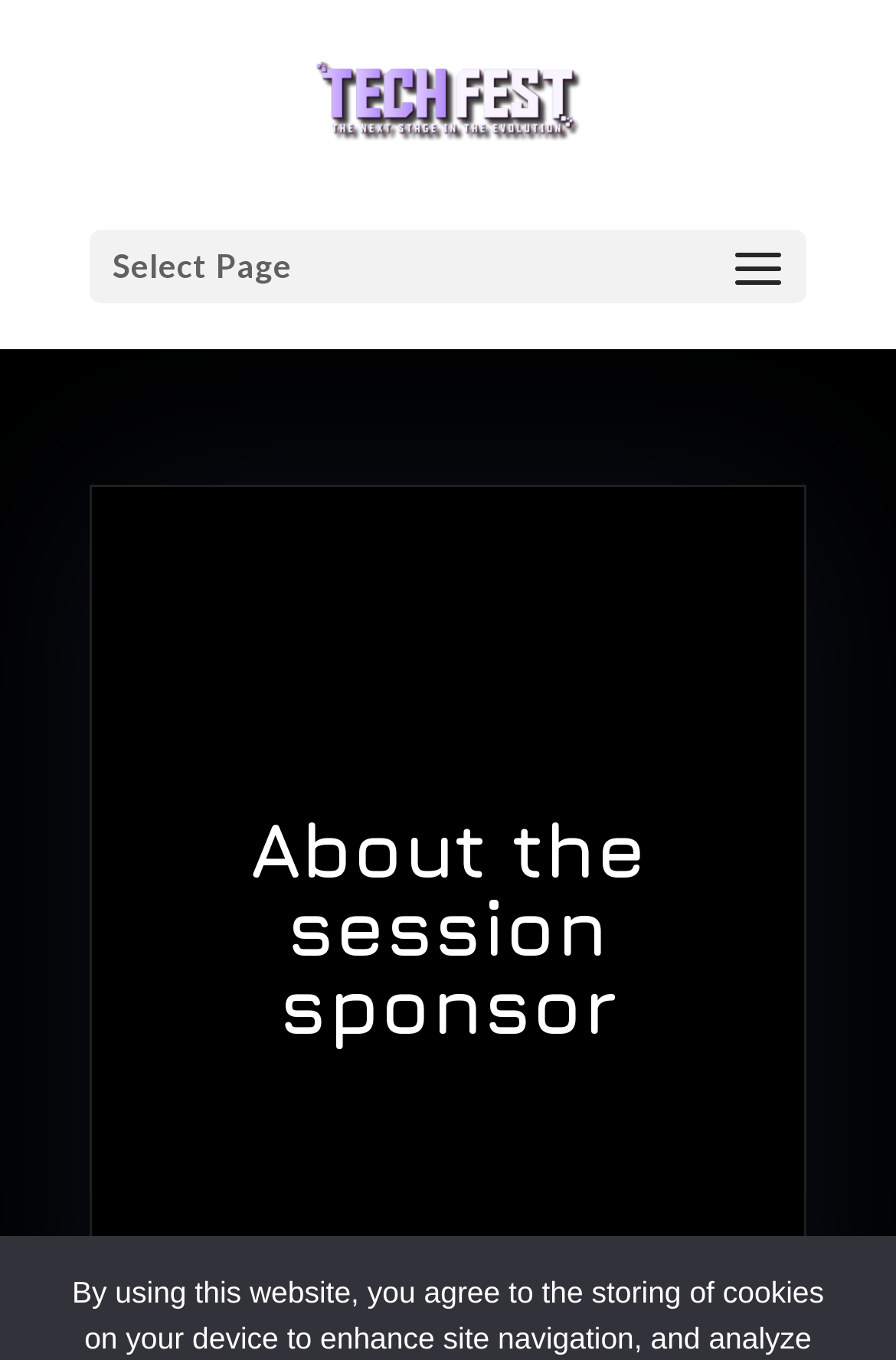Locate and extract the text of the main heading on the webpage.

About the session sponsor